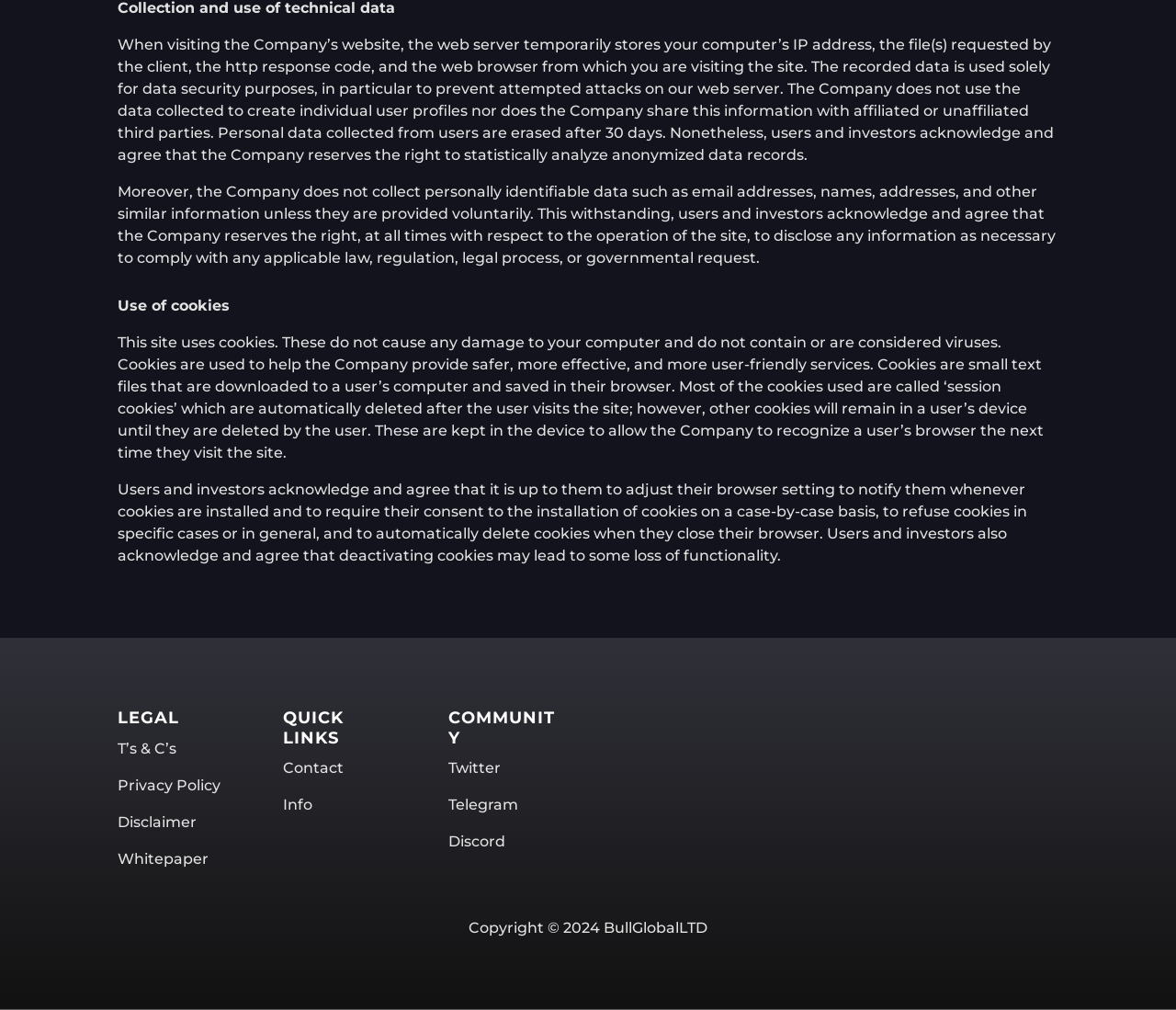Determine the bounding box coordinates for the area that should be clicked to carry out the following instruction: "Access Whitepaper".

[0.1, 0.841, 0.177, 0.859]